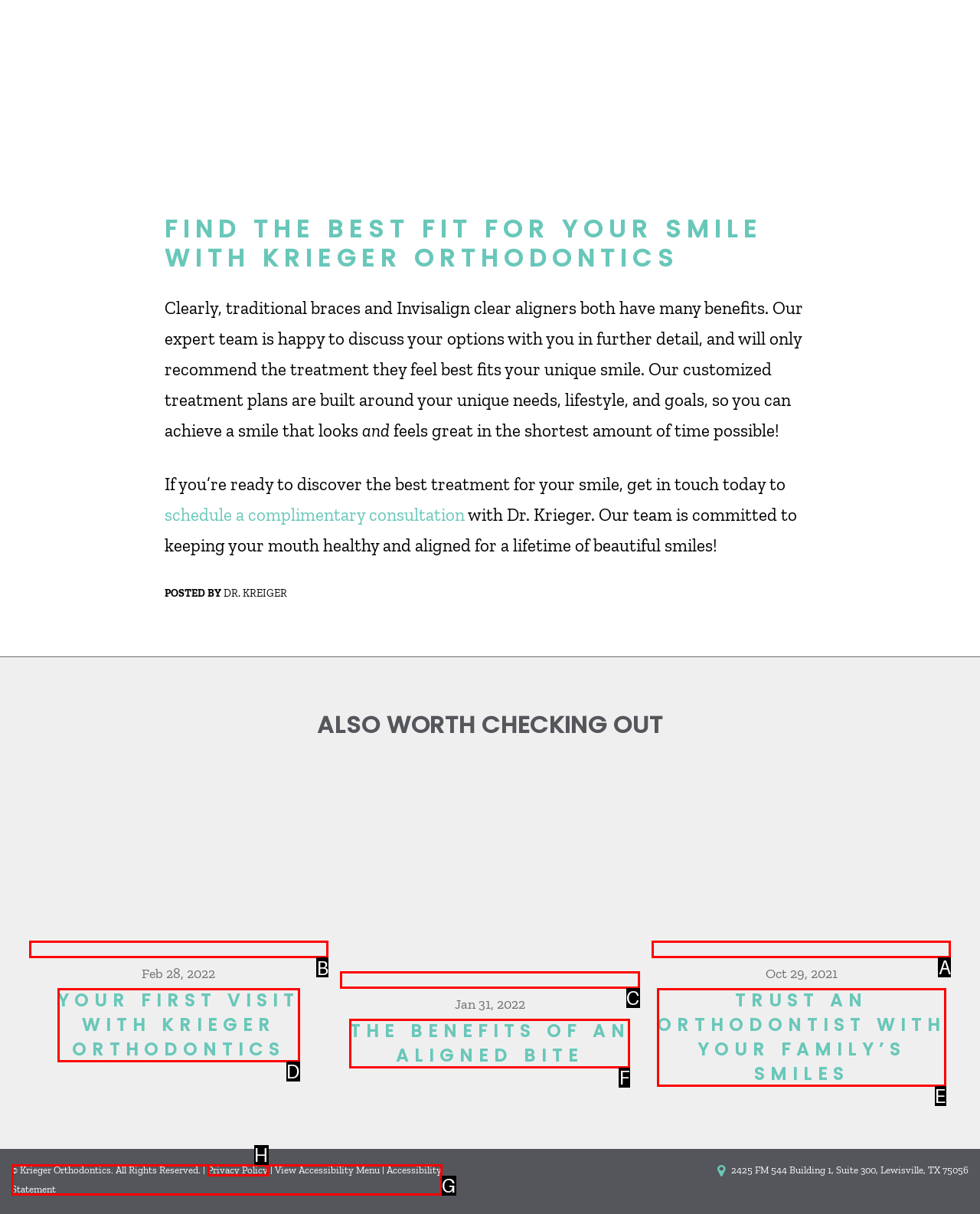Which UI element should be clicked to perform the following task: post a comment? Answer with the corresponding letter from the choices.

None